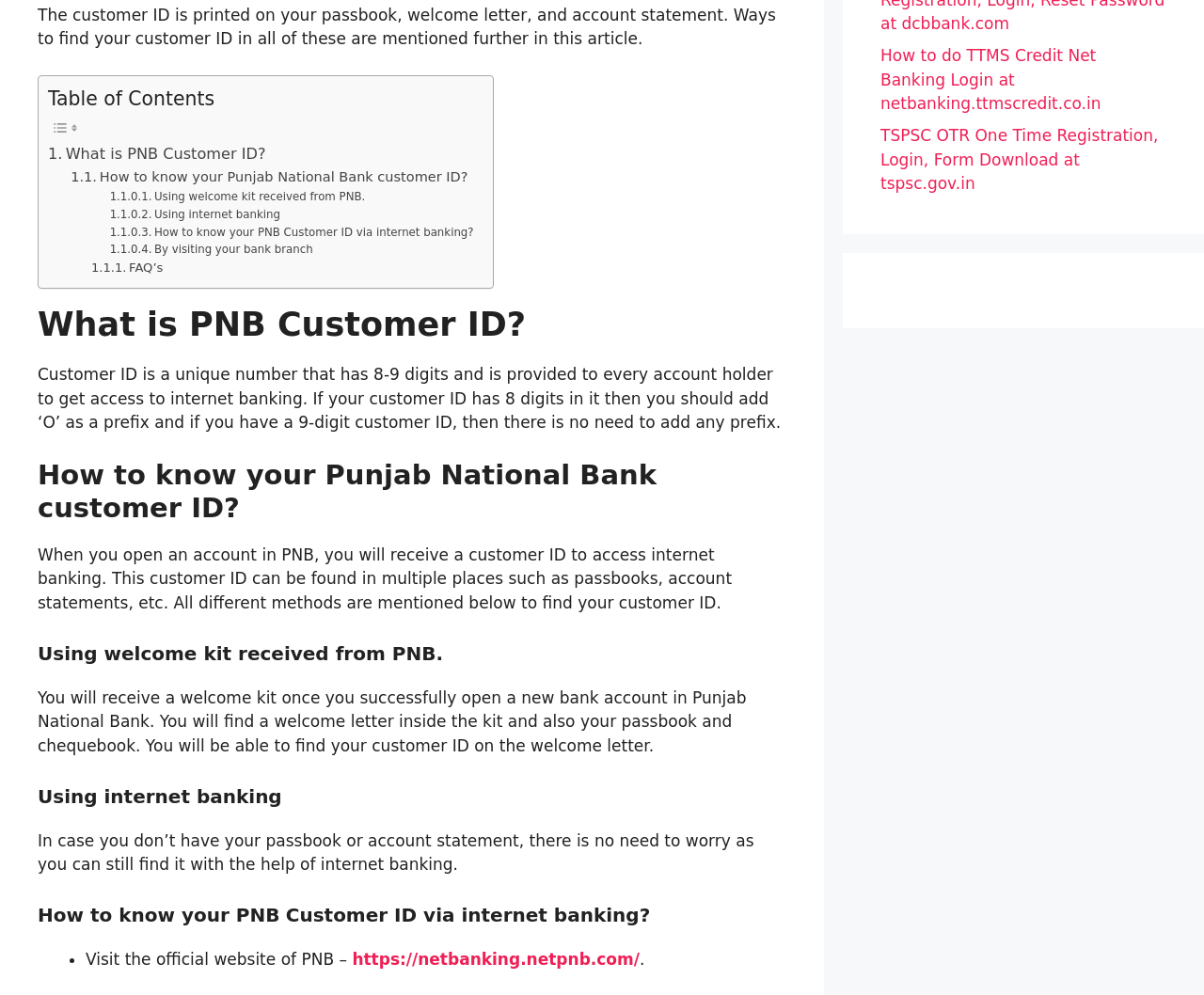Please provide the bounding box coordinates for the UI element as described: "FAQ’s". The coordinates must be four floats between 0 and 1, represented as [left, top, right, bottom].

[0.076, 0.26, 0.135, 0.28]